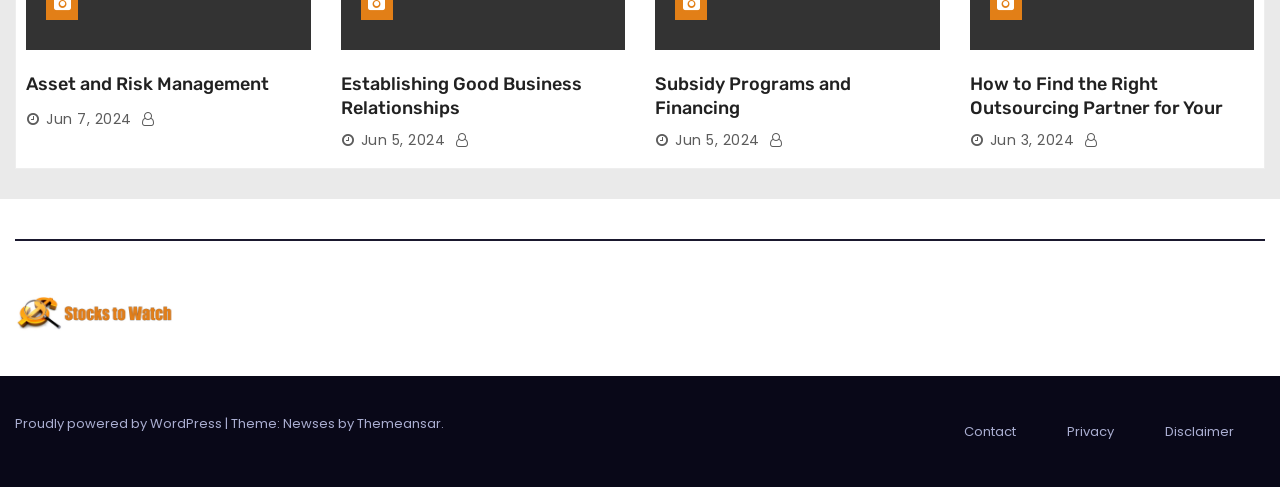Locate the bounding box of the UI element with the following description: "Jun 3, 2024".

[0.773, 0.268, 0.839, 0.309]